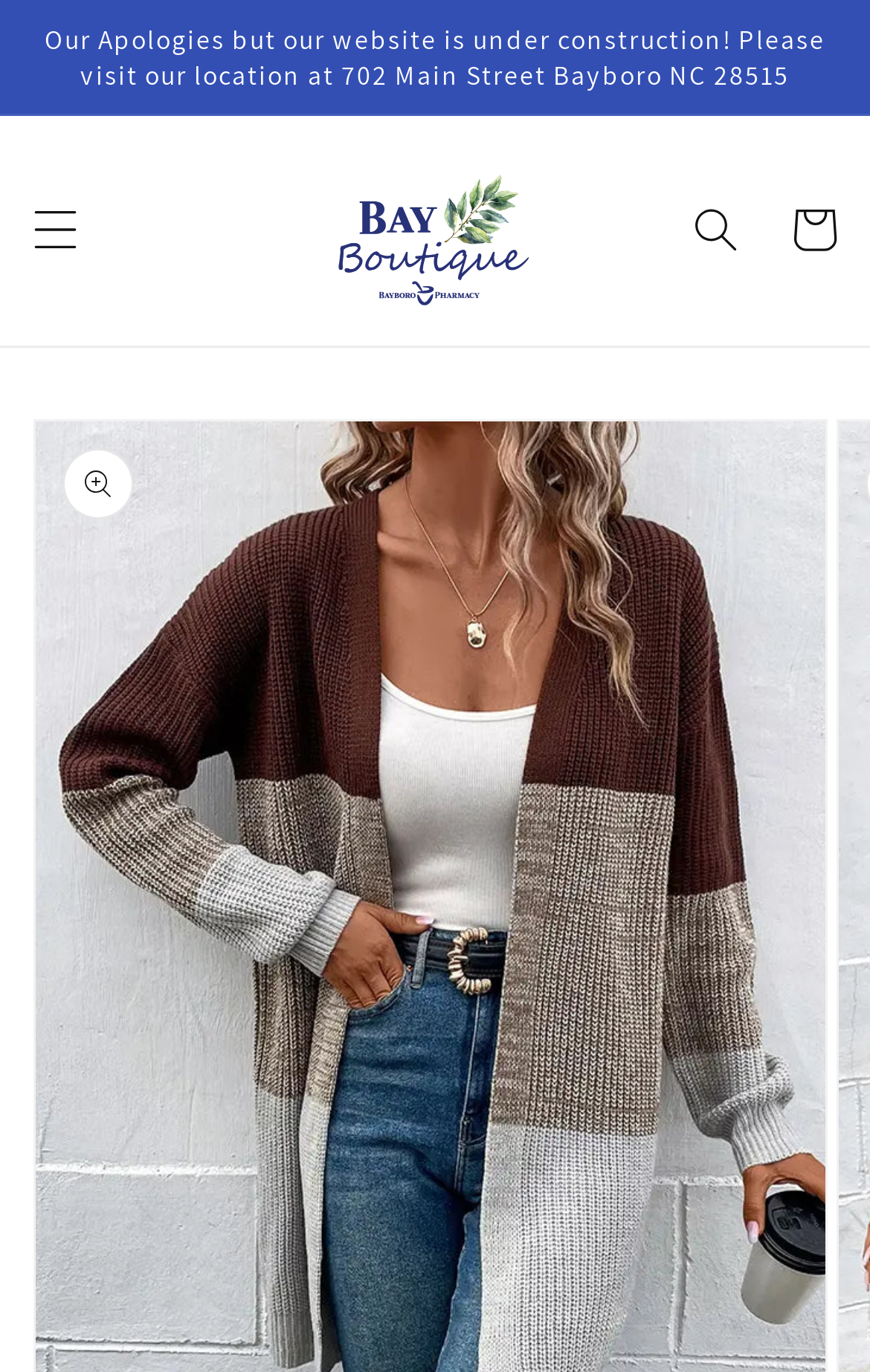Is the menu expanded?
Please provide a full and detailed response to the question.

I looked at the button element with the text 'Menu' and saw that its 'expanded' property is set to 'False', indicating that the menu is not currently expanded.